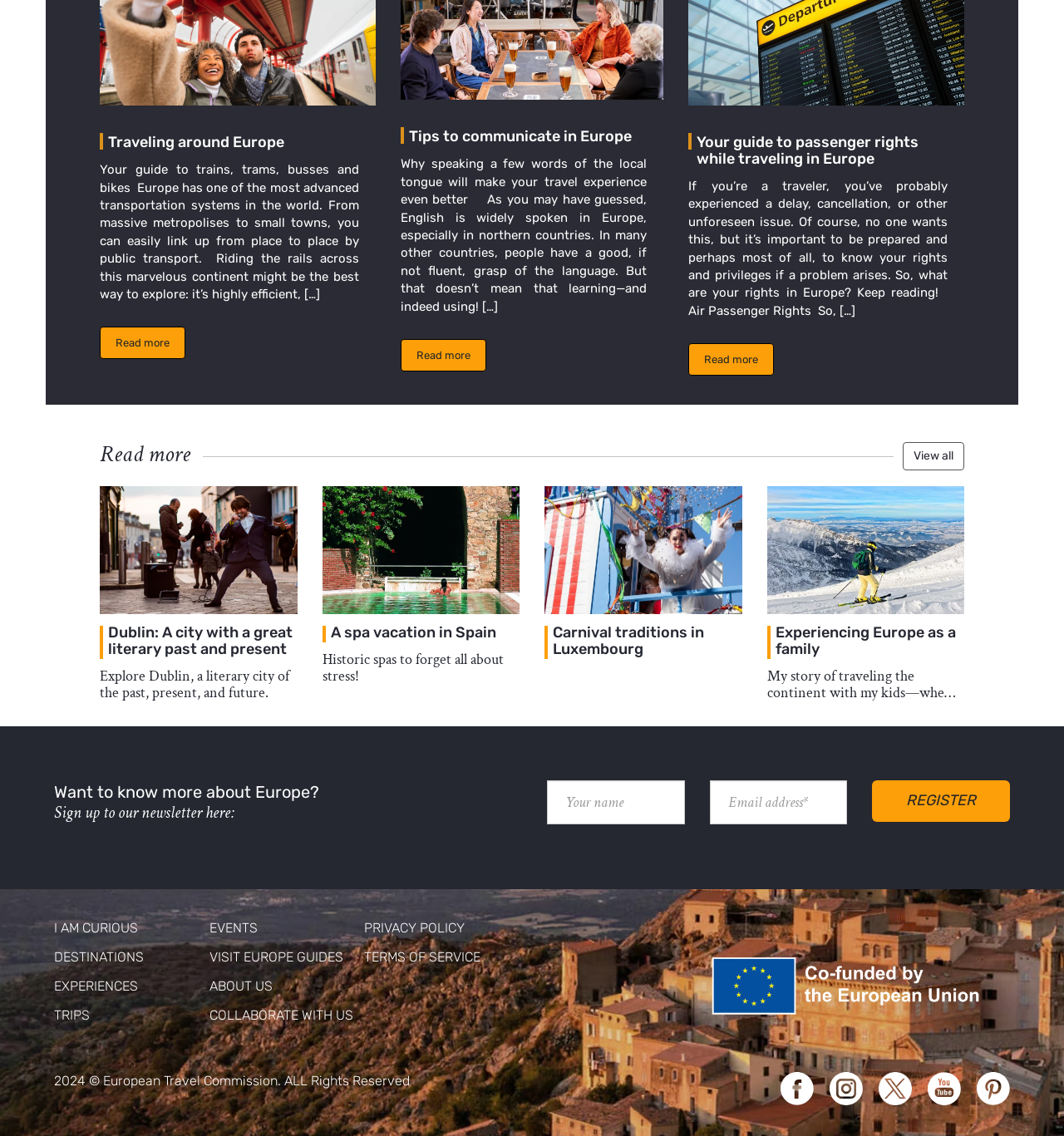Please find the bounding box coordinates of the section that needs to be clicked to achieve this instruction: "Read more about traveling around Europe".

[0.094, 0.296, 0.159, 0.307]